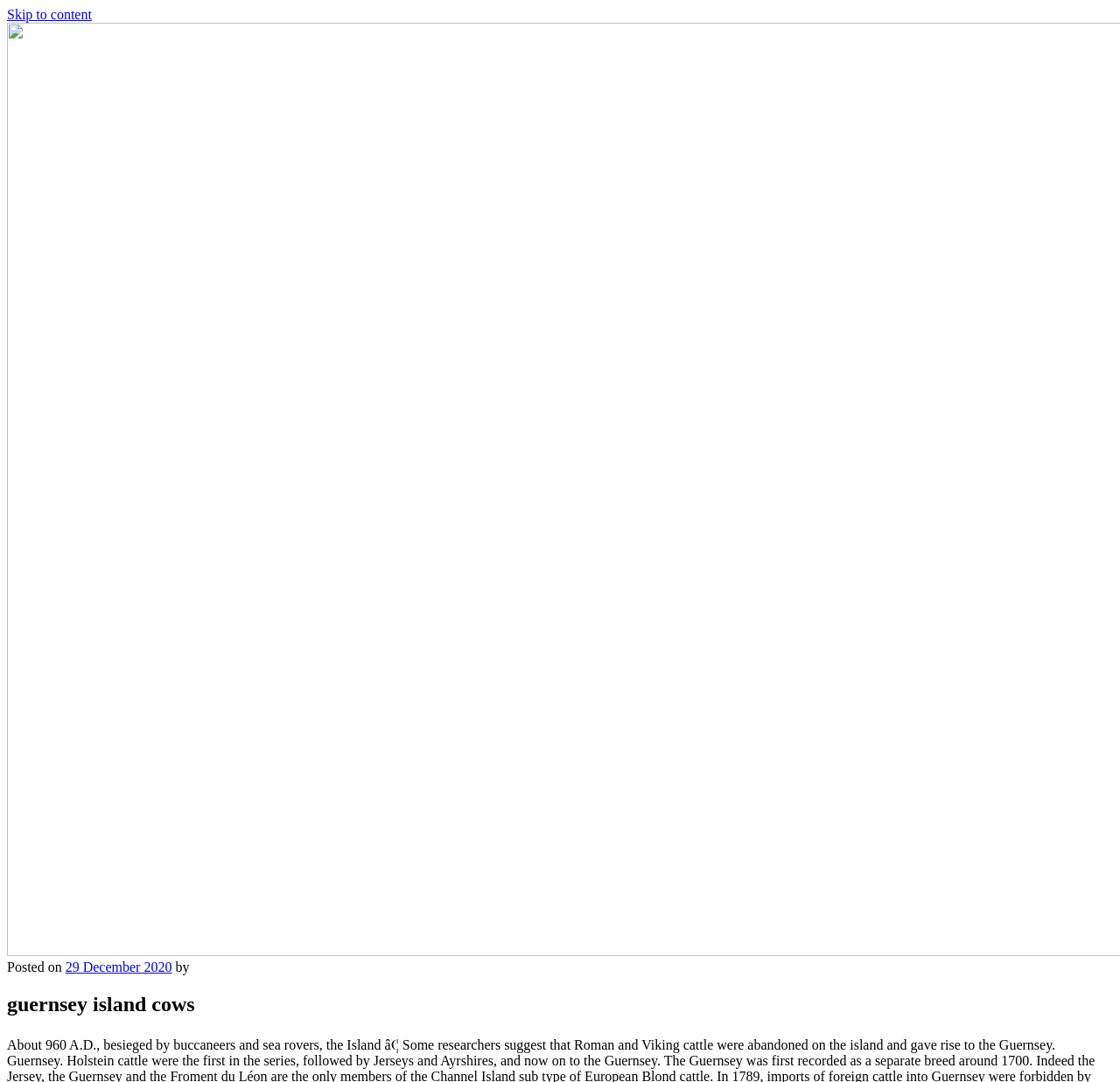Provide a single word or phrase answer to the question: 
What is the date of the post?

29 December 2020